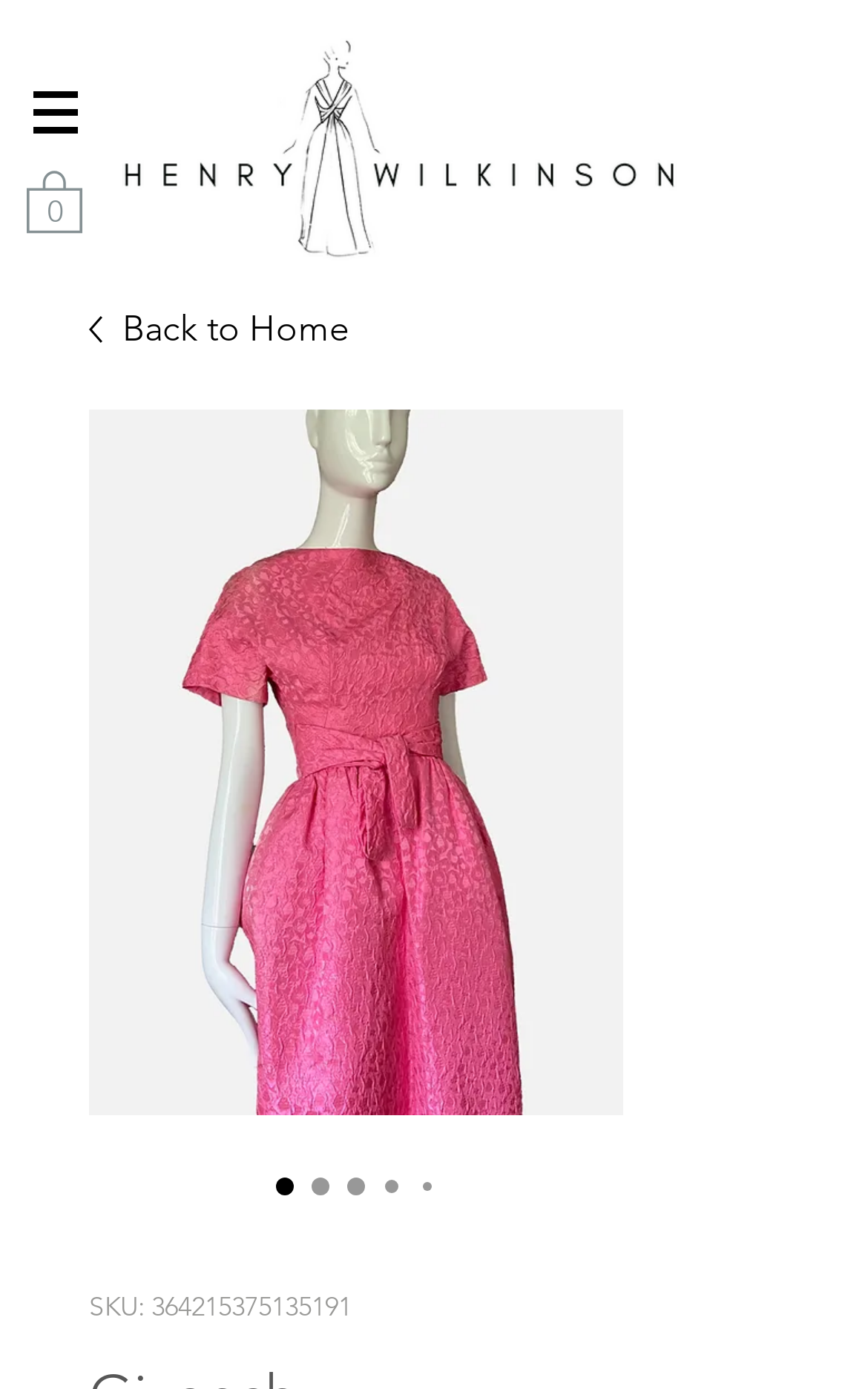What is the brand of the collection? Please answer the question using a single word or phrase based on the image.

Givenchy